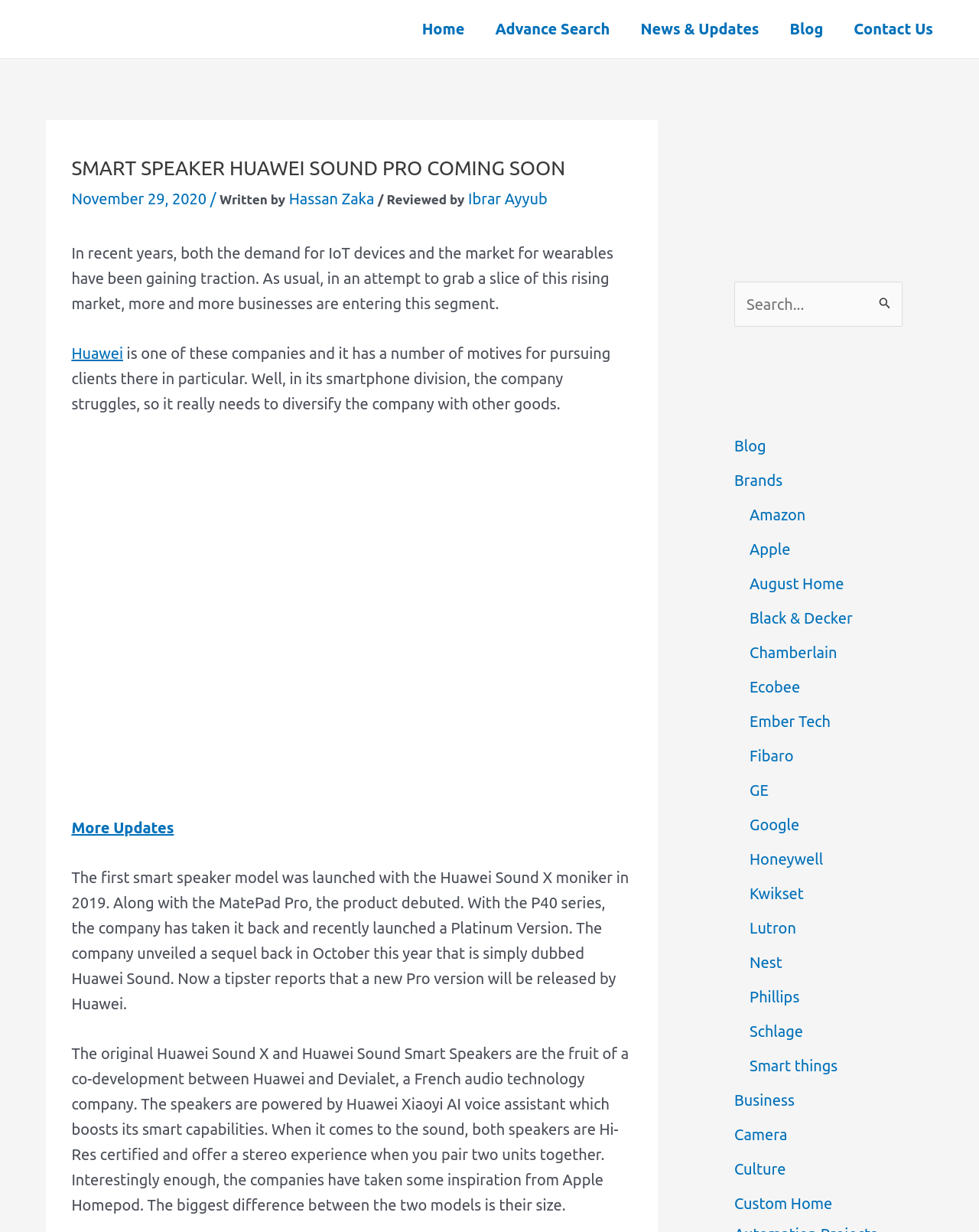What is the name of the smart speaker model launched by Huawei in 2019?
Look at the webpage screenshot and answer the question with a detailed explanation.

According to the article, the first smart speaker model was launched by Huawei in 2019 with the name Huawei Sound X, which debuted along with the MatePad Pro.